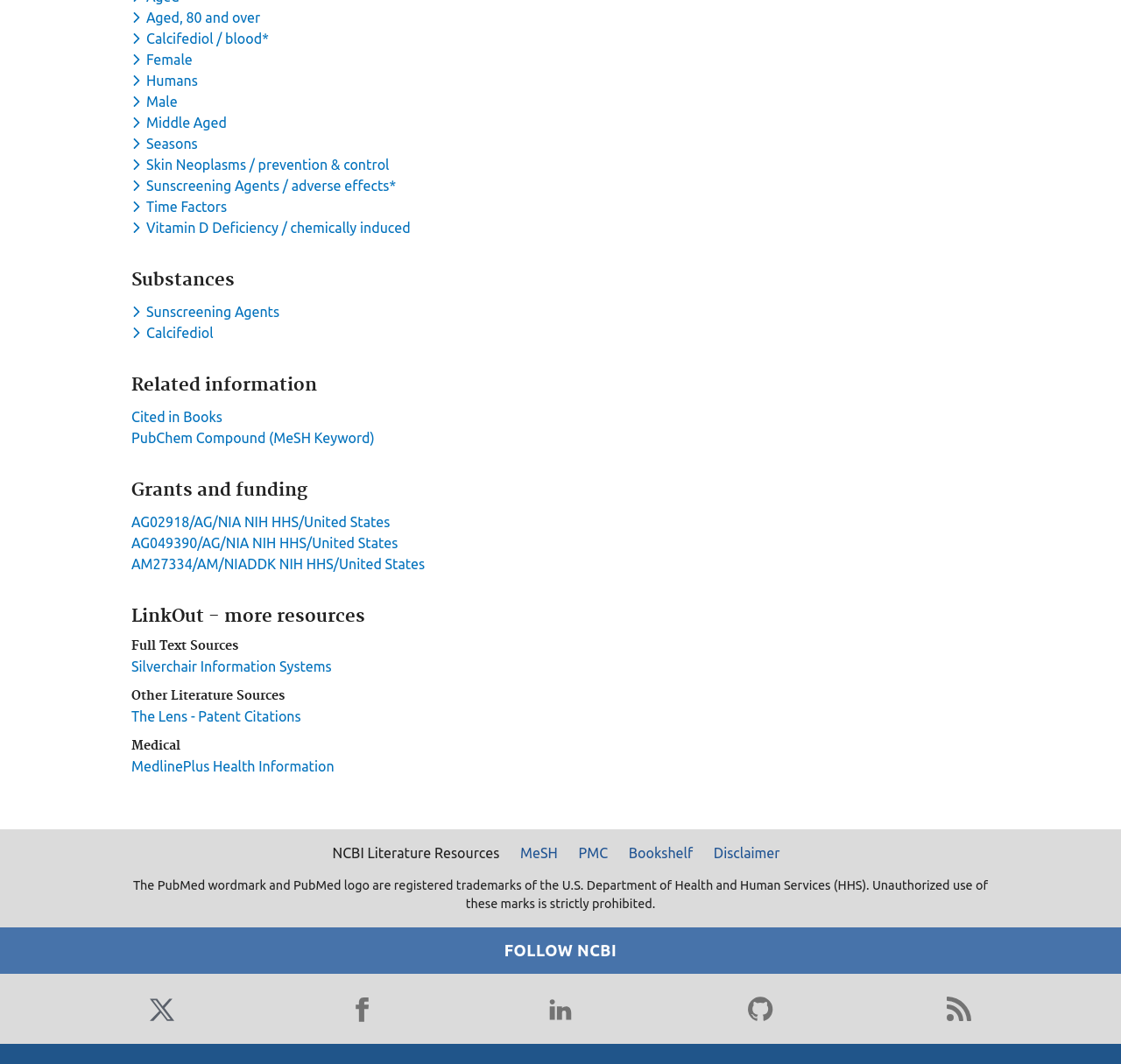Please give the bounding box coordinates of the area that should be clicked to fulfill the following instruction: "View Cited in Books". The coordinates should be in the format of four float numbers from 0 to 1, i.e., [left, top, right, bottom].

[0.117, 0.385, 0.198, 0.399]